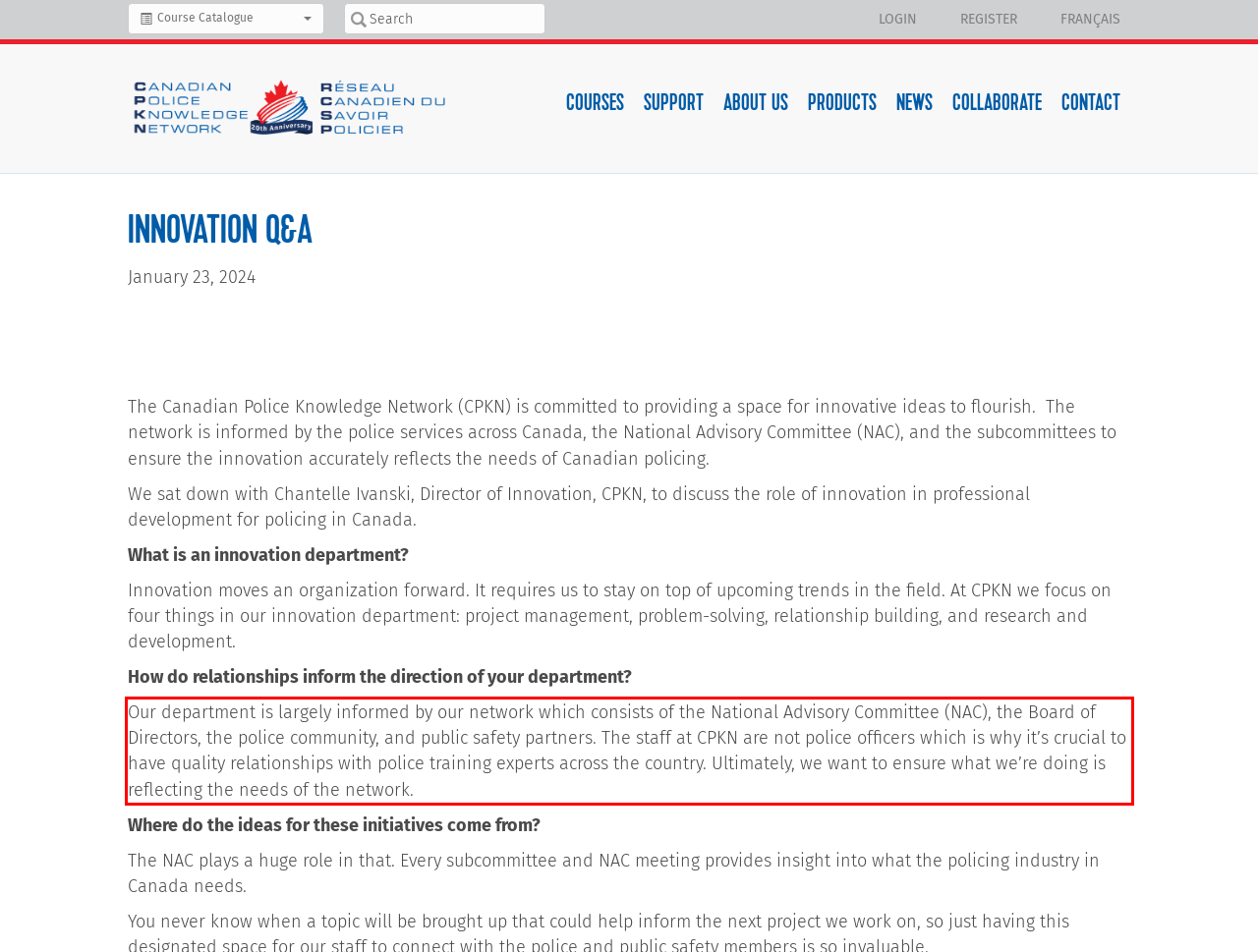From the screenshot of the webpage, locate the red bounding box and extract the text contained within that area.

Our department is largely informed by our network which consists of the National Advisory Committee (NAC), the Board of Directors, the police community, and public safety partners. The staff at CPKN are not police officers which is why it’s crucial to have quality relationships with police training experts across the country. Ultimately, we want to ensure what we’re doing is reflecting the needs of the network.